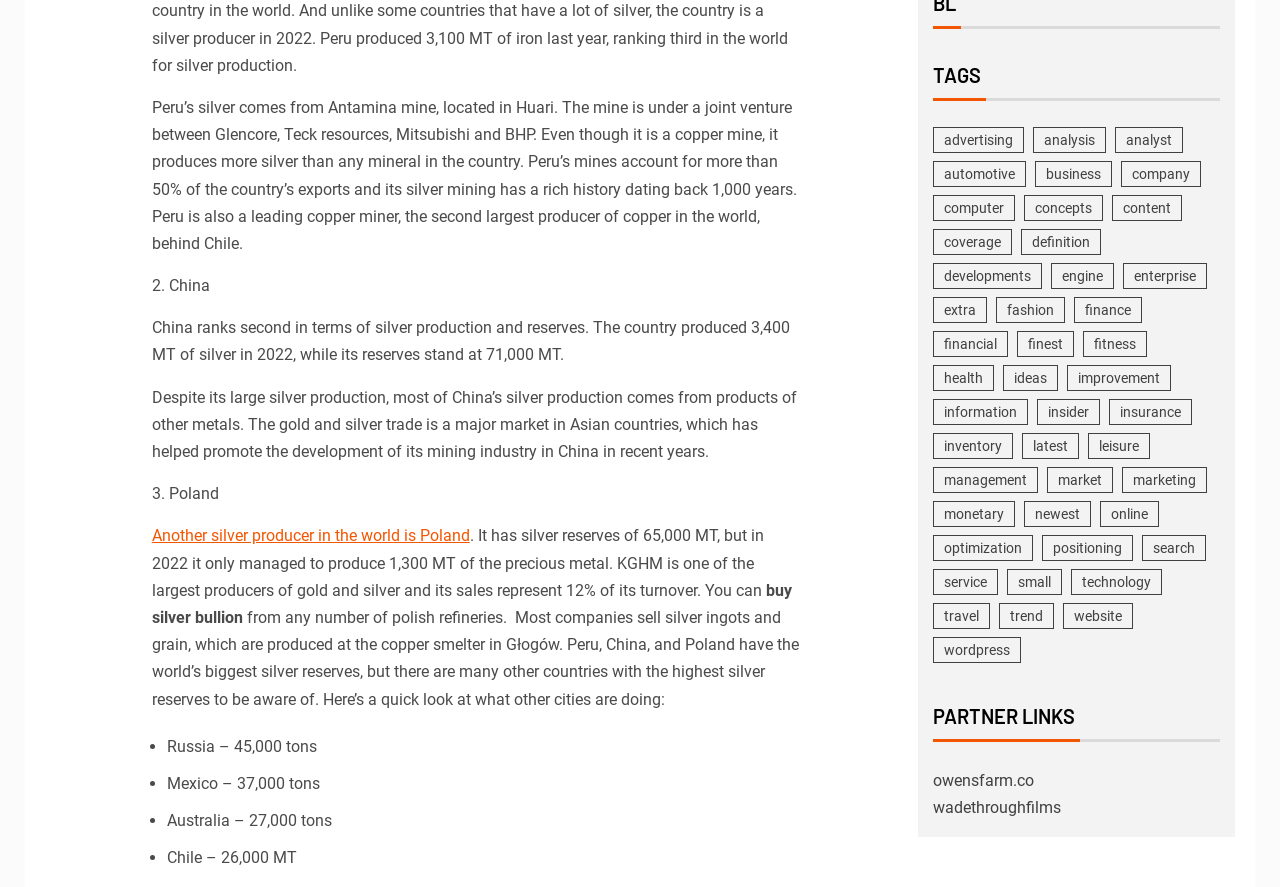Please provide the bounding box coordinates for the element that needs to be clicked to perform the following instruction: "learn about 'silver bullion'". The coordinates should be given as four float numbers between 0 and 1, i.e., [left, top, right, bottom].

[0.119, 0.655, 0.619, 0.707]